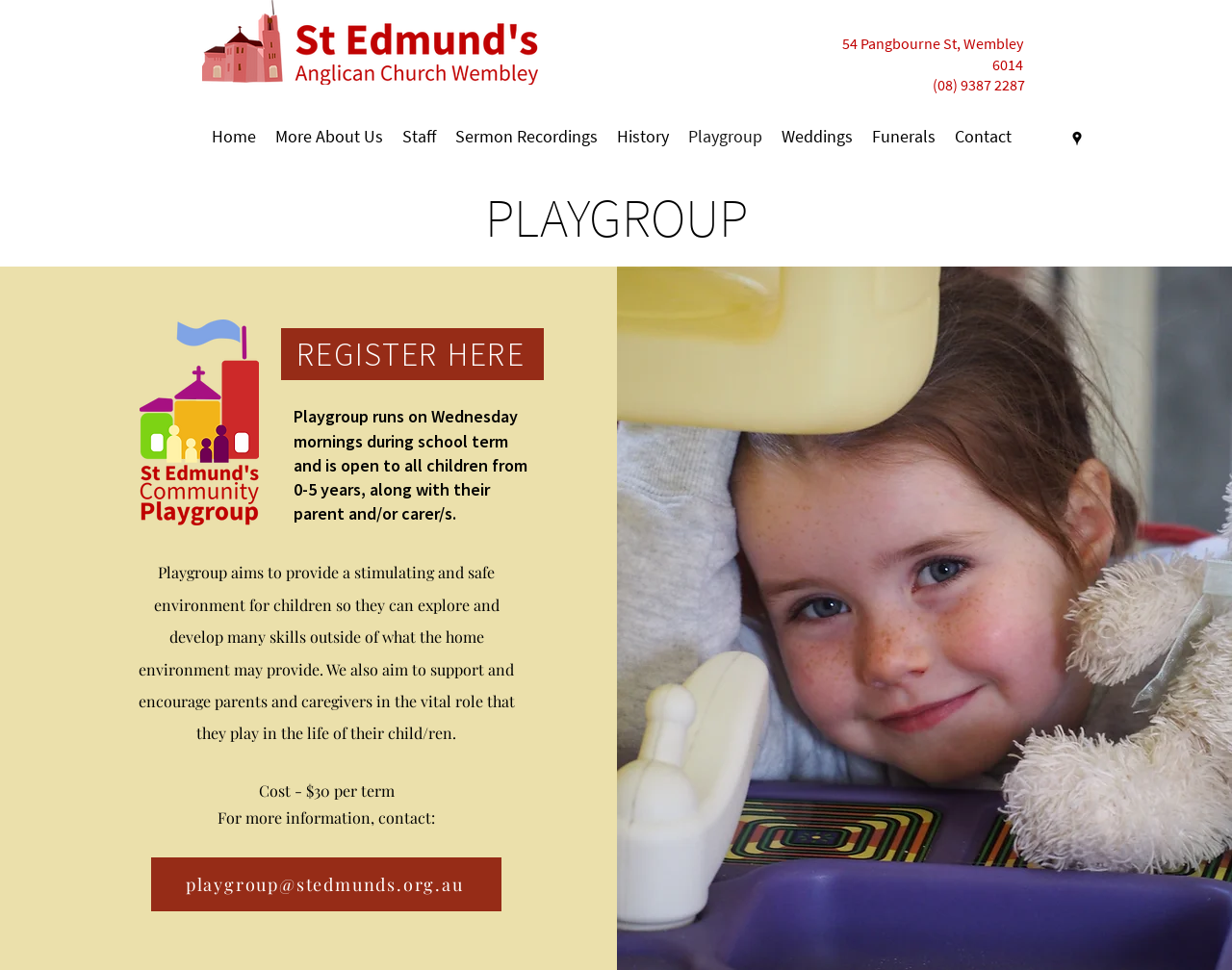What is the age range for children in the playgroup?
Using the image, elaborate on the answer with as much detail as possible.

I found the age range by reading the static text element on the webpage, which is located in the middle section of the page, and it states 'open to all children from 0-5 years'.